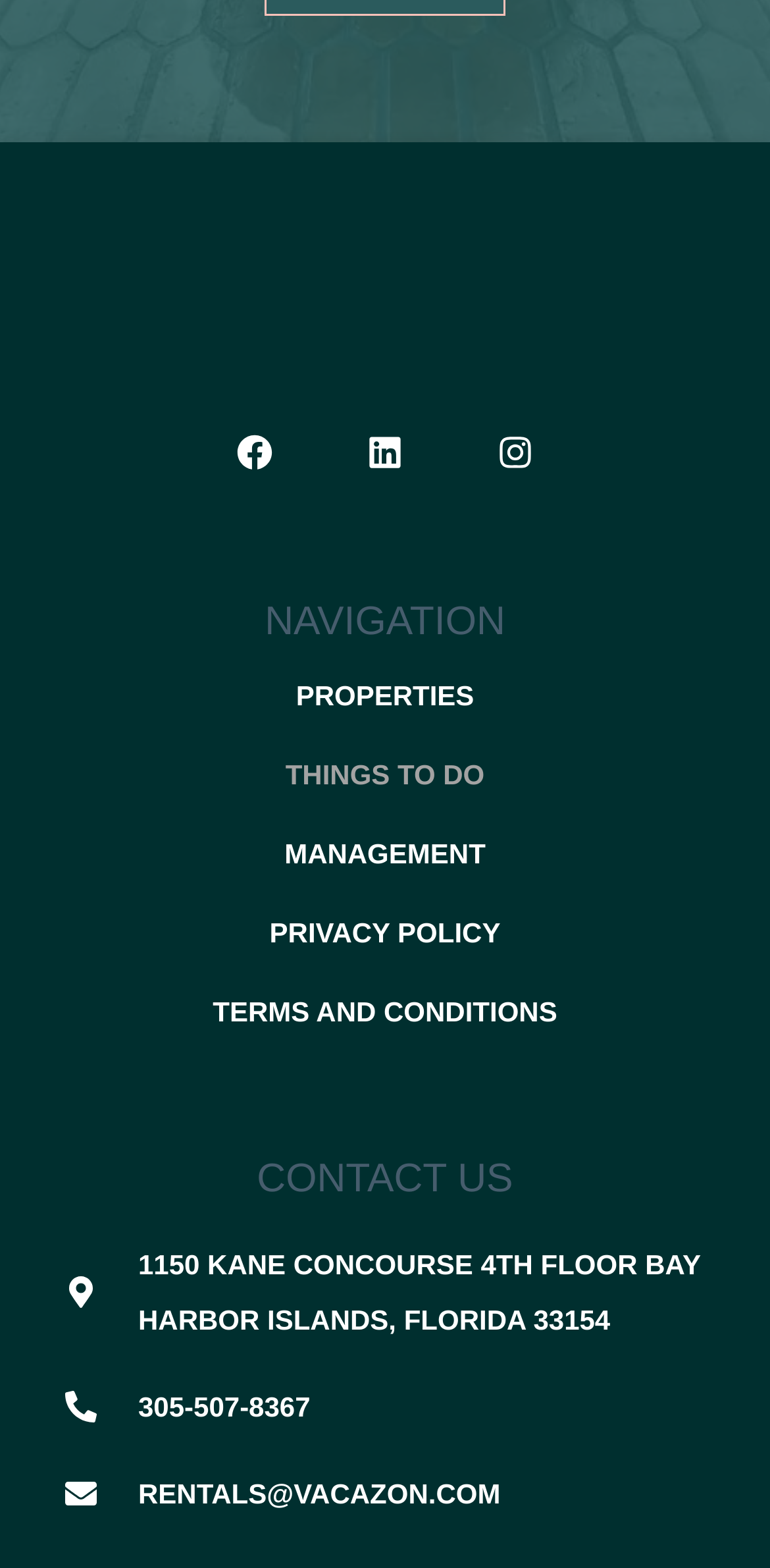Could you provide the bounding box coordinates for the portion of the screen to click to complete this instruction: "Contact us through email"?

[0.085, 0.935, 0.65, 0.97]